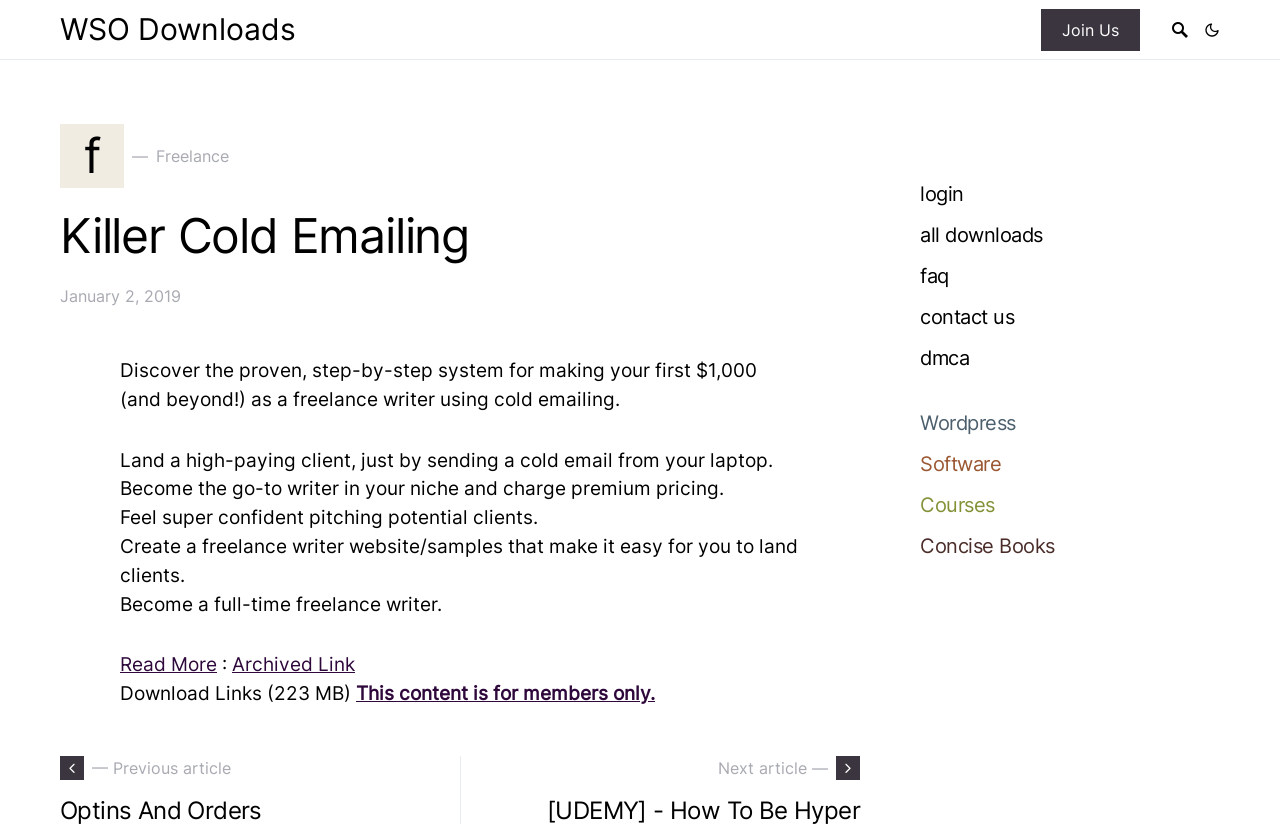Indicate the bounding box coordinates of the clickable region to achieve the following instruction: "Visit the Pune Aarogya page."

None